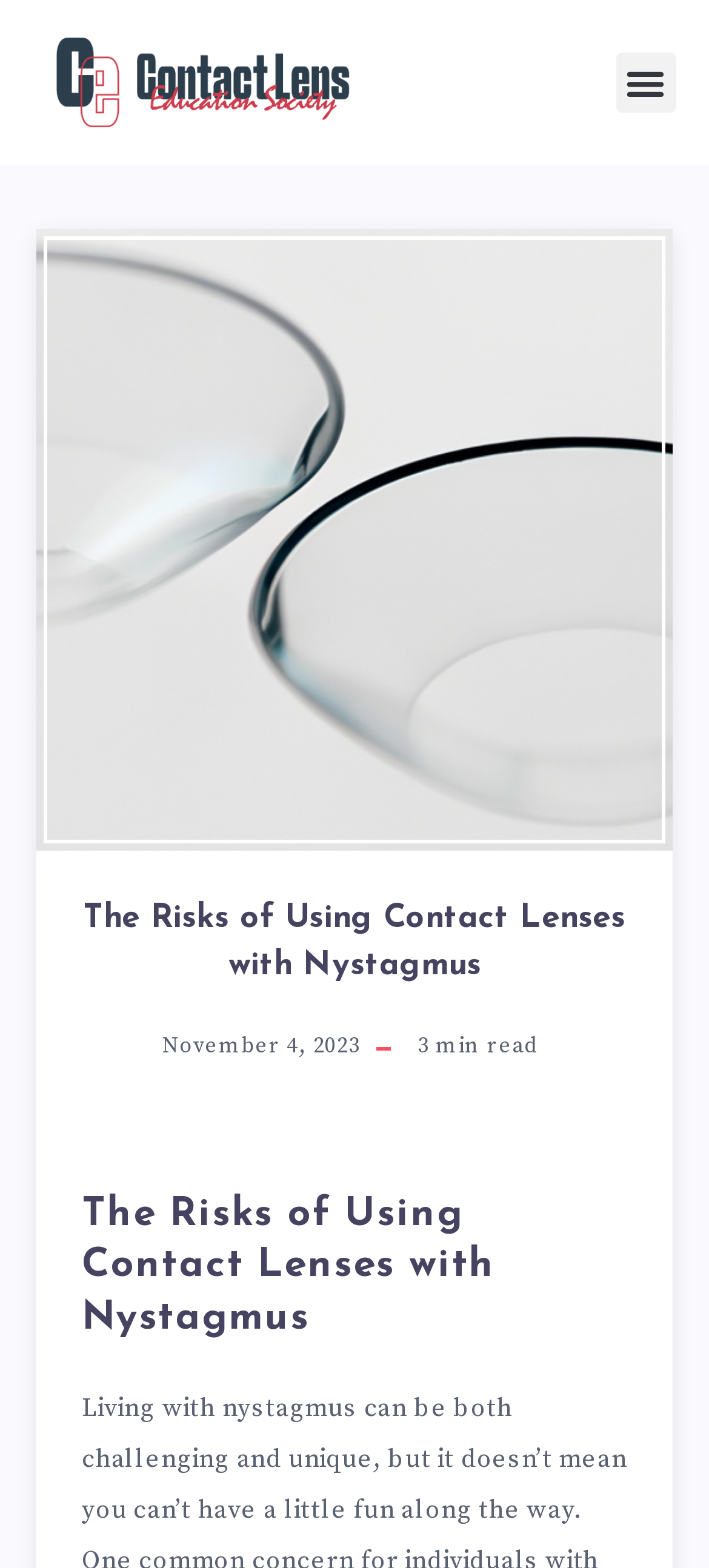Predict the bounding box coordinates for the UI element described as: "Menu". The coordinates should be four float numbers between 0 and 1, presented as [left, top, right, bottom].

[0.868, 0.034, 0.953, 0.072]